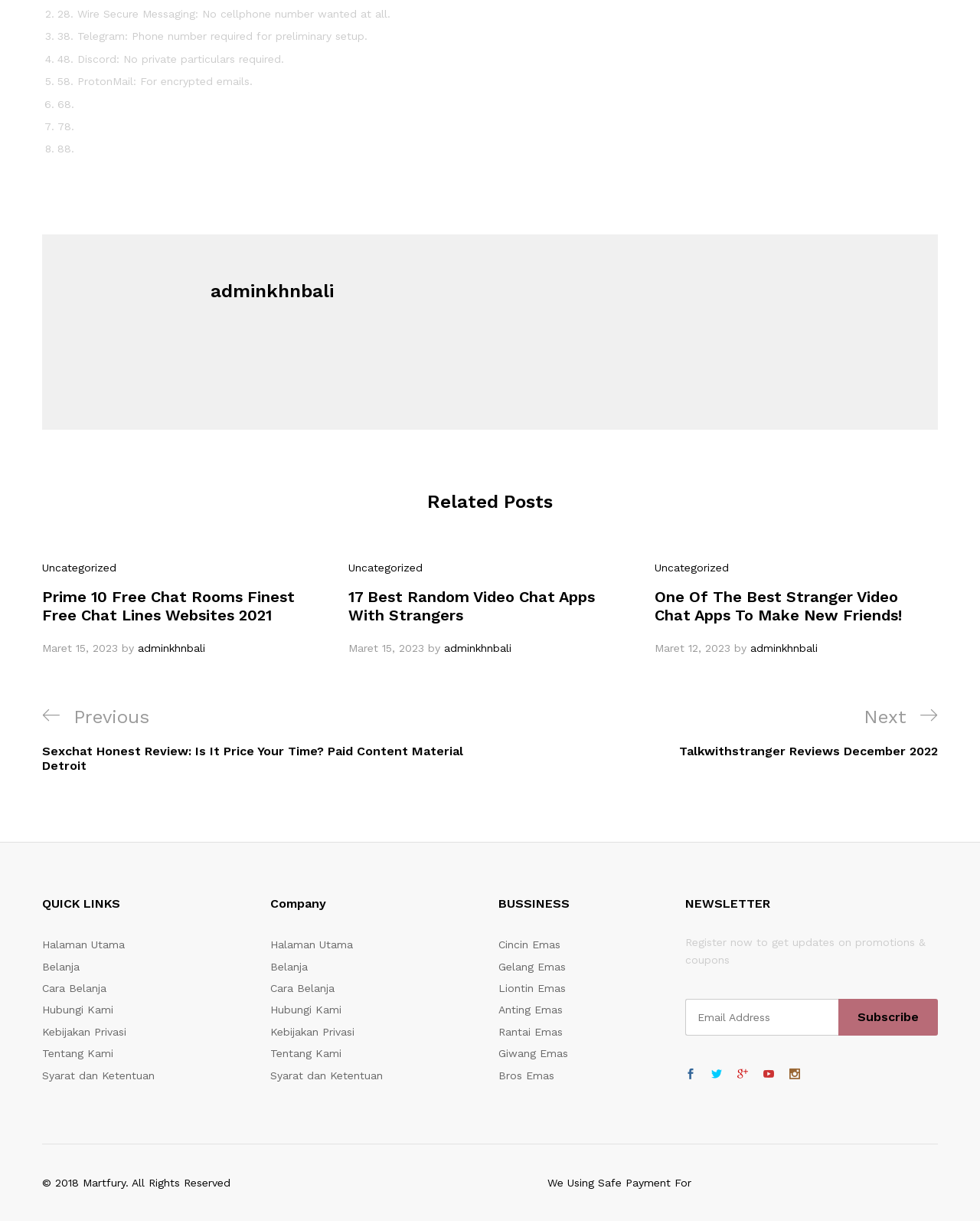Examine the image and give a thorough answer to the following question:
What is the year of copyright?

The copyright information at the bottom of the page states '© 2018 Martfury. All Rights Reserved', which indicates that the year of copyright is 2018.